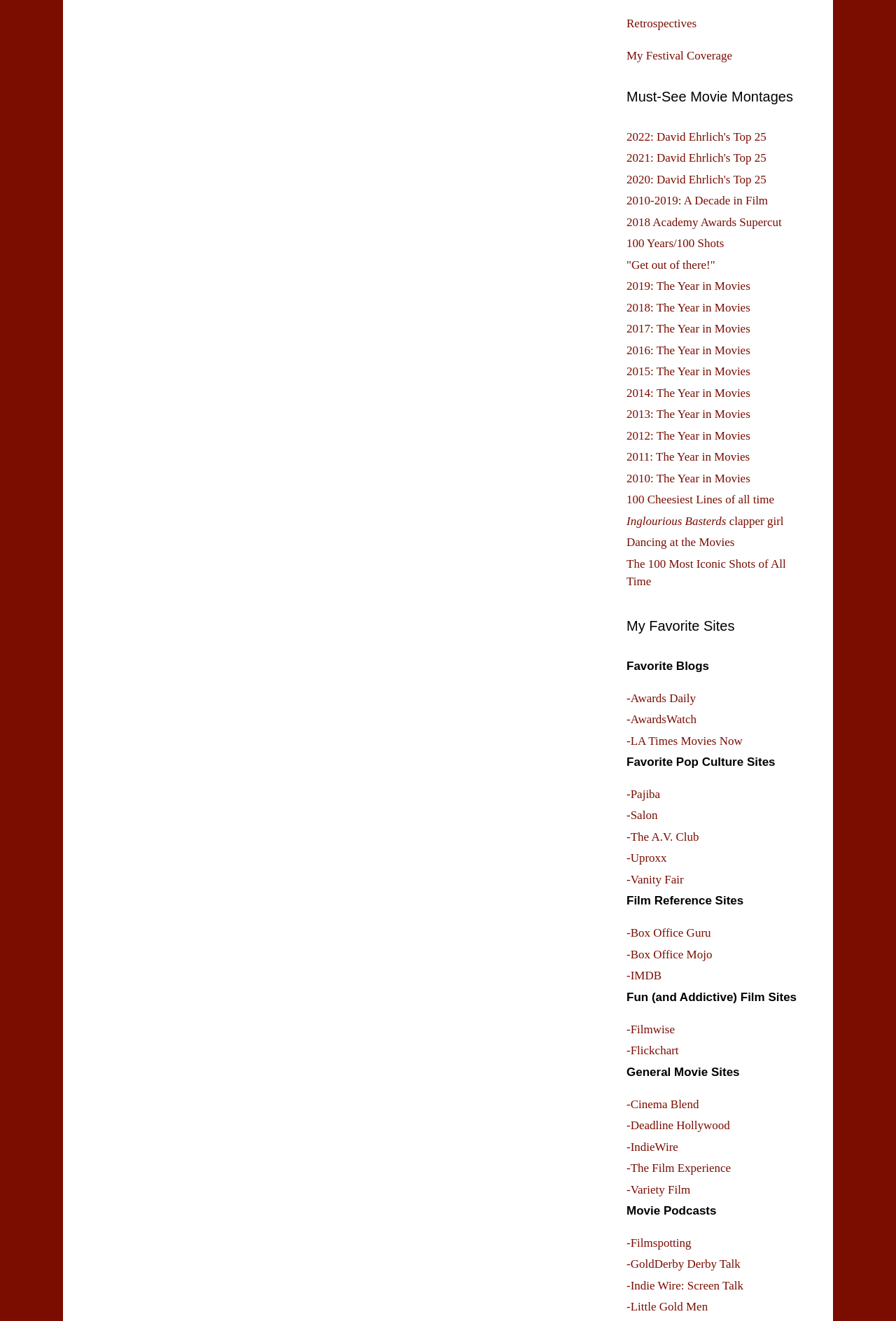Locate the bounding box coordinates of the element that should be clicked to fulfill the instruction: "Read 'Frequently Asked Questions'".

None